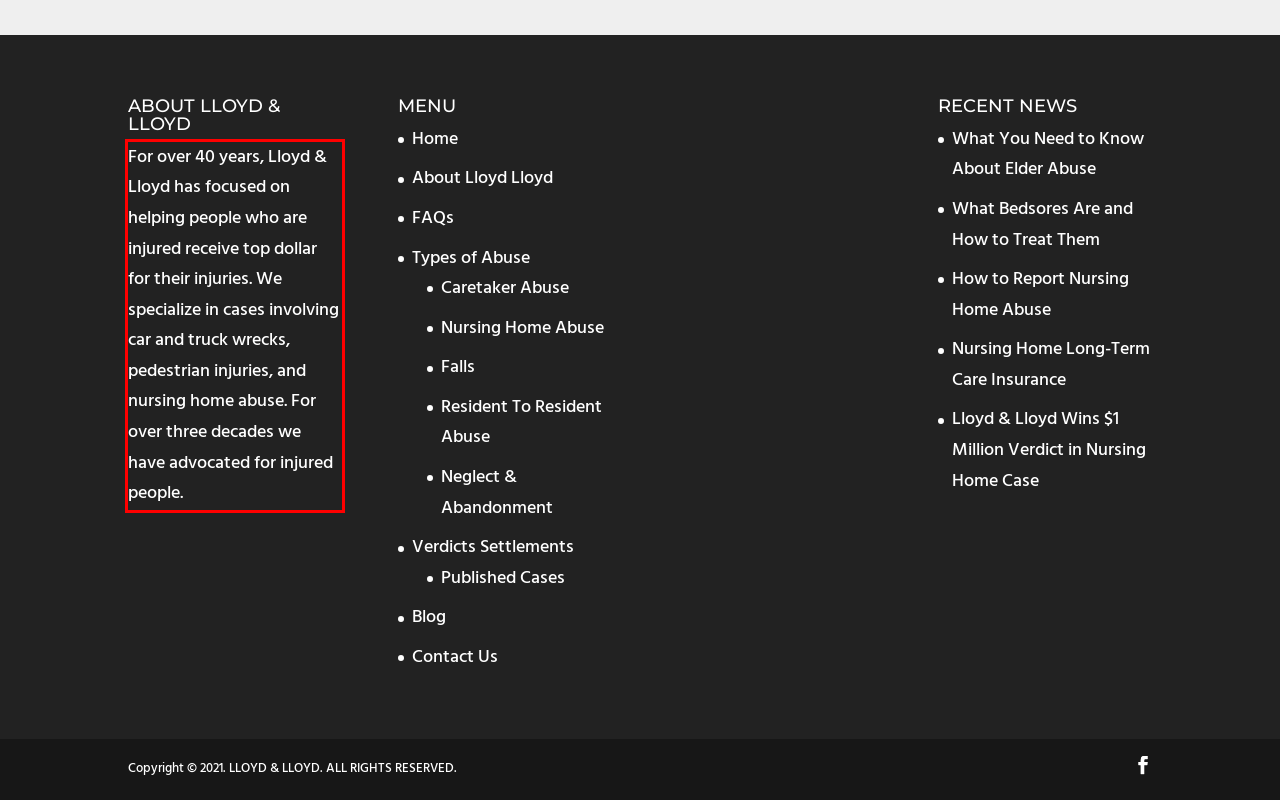Given a screenshot of a webpage, identify the red bounding box and perform OCR to recognize the text within that box.

For over 40 years, Lloyd & Lloyd has focused on helping people who are injured receive top dollar for their injuries. We specialize in cases involving car and truck wrecks, pedestrian injuries, and nursing home abuse. For over three decades we have advocated for injured people.